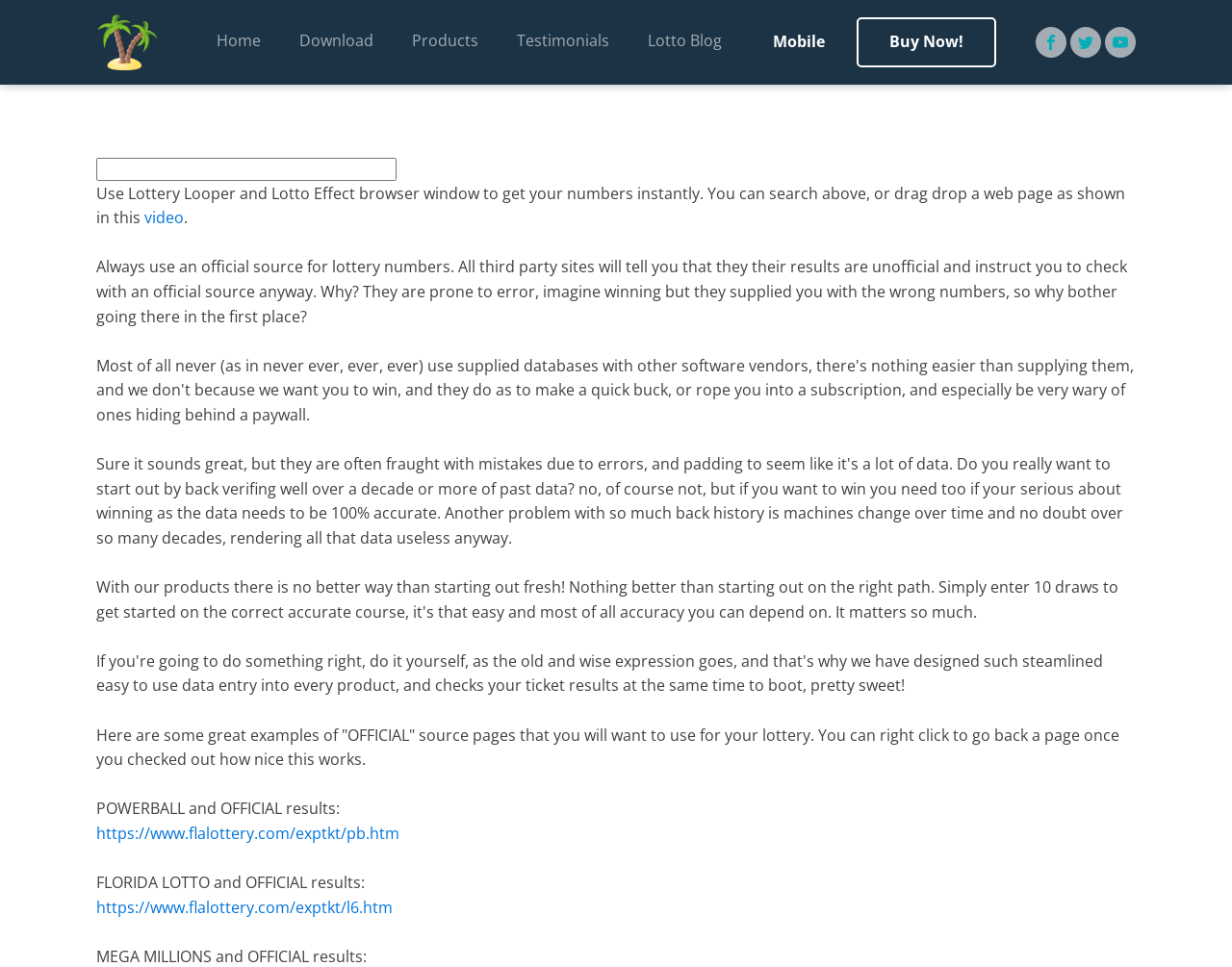Please analyze the image and provide a thorough answer to the question:
What is the purpose of the 'Lottery Looper' and 'Lotto Effect'?

According to the webpage, the 'Lottery Looper' and 'Lotto Effect' can be used to get lottery numbers instantly. This is mentioned in the static text that says 'Use Lottery Looper and Lotto Effect browser window to get your numbers instantly.'